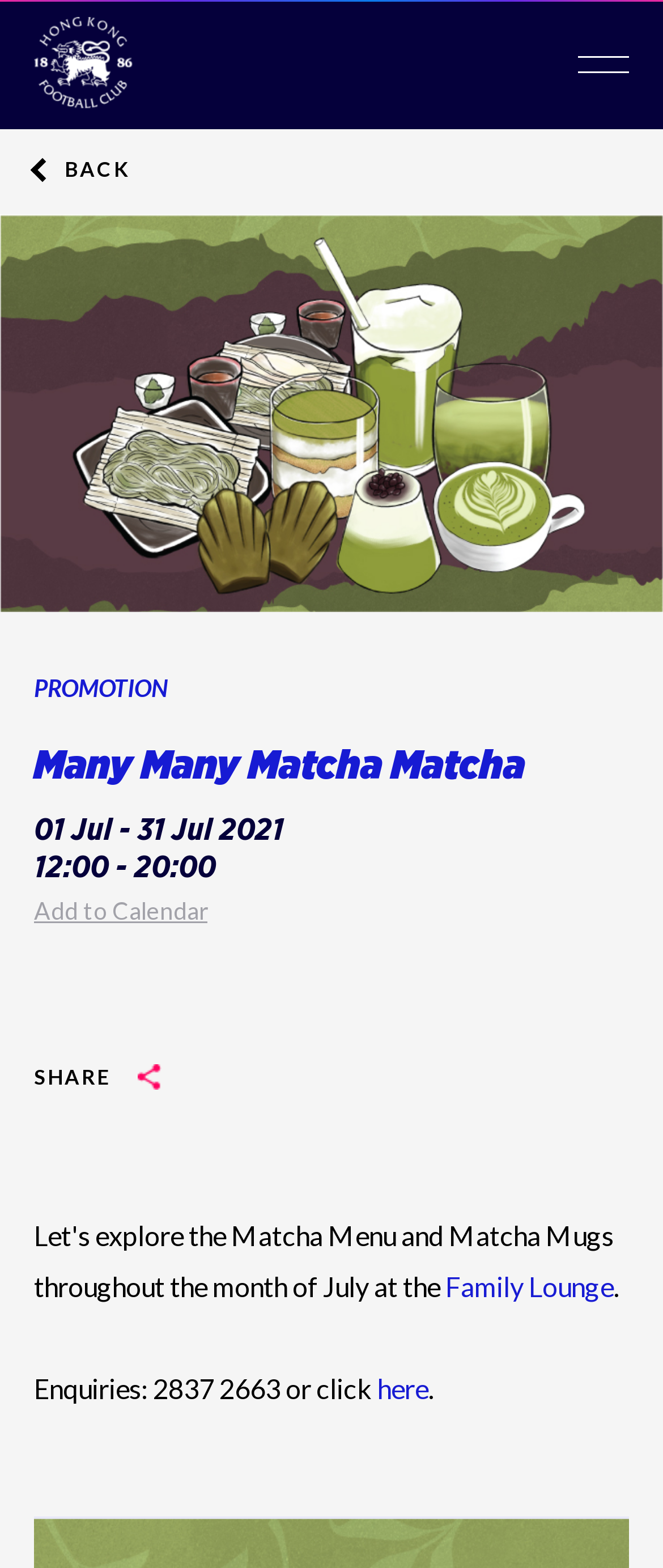What is the duration of the event?
Please provide a comprehensive answer based on the contents of the image.

I found the duration of the event from the StaticText '12:00 - 20:00' which is located below the heading 'Many Many Matcha Matcha'.